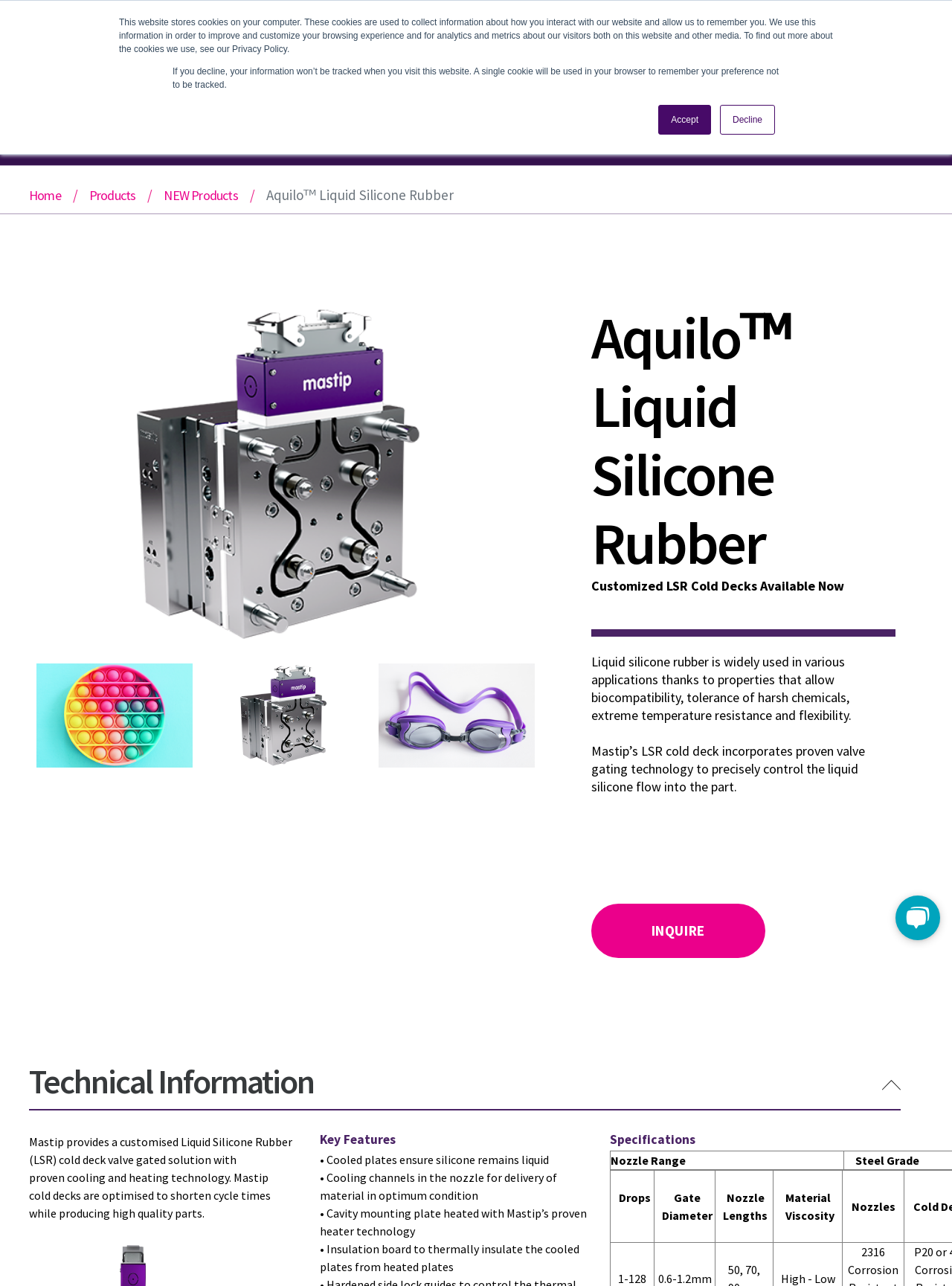Please provide a comprehensive response to the question based on the details in the image: What is the company name?

The company name can be found in the top-left corner of the webpage, where it says 'Aquilo Liquid Silicone Rubber | Mastip'. This is likely the company name and product name.